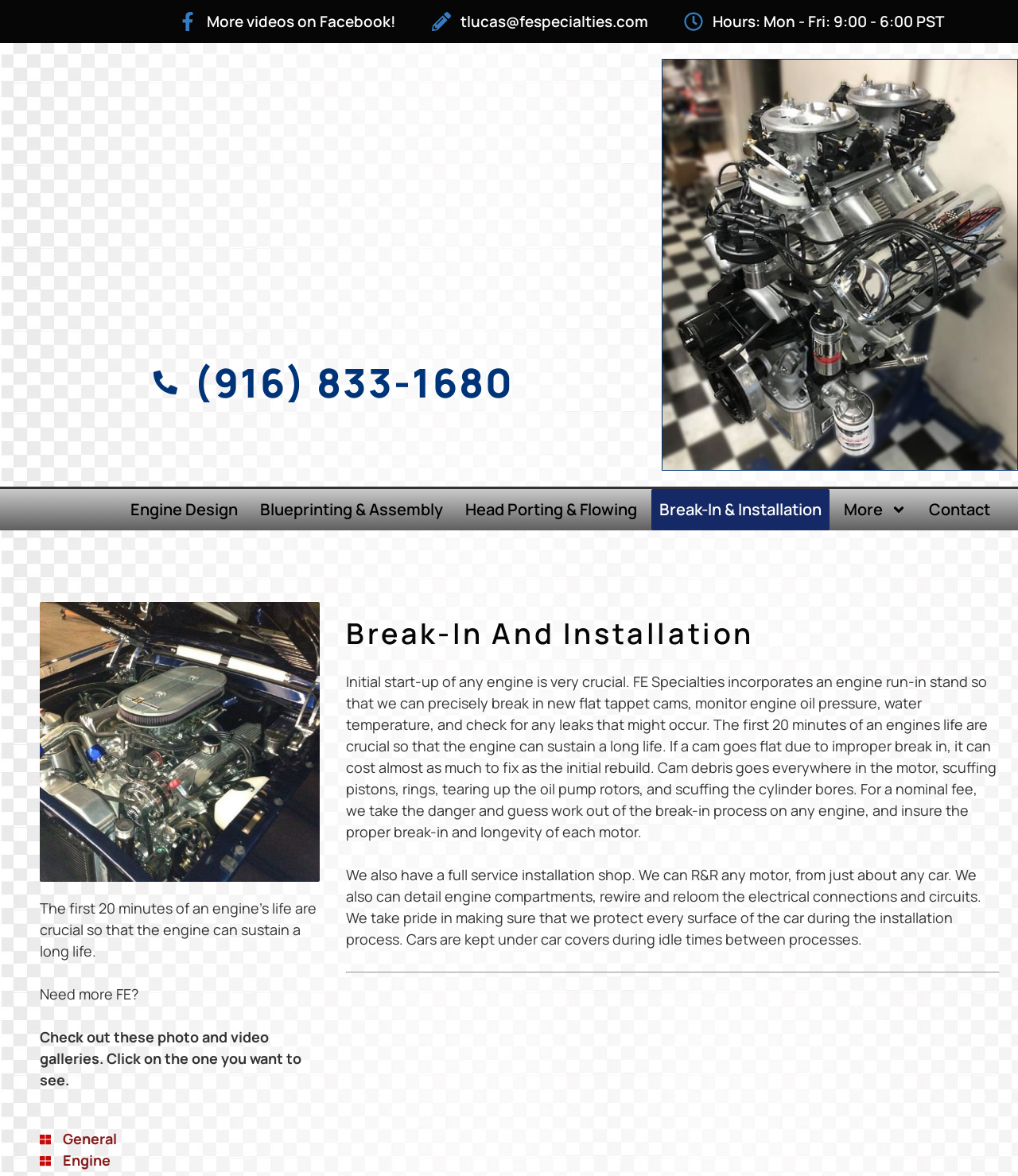Locate the bounding box coordinates of the region to be clicked to comply with the following instruction: "Visit the 'Engine Design' page". The coordinates must be four float numbers between 0 and 1, in the form [left, top, right, bottom].

[0.12, 0.416, 0.241, 0.451]